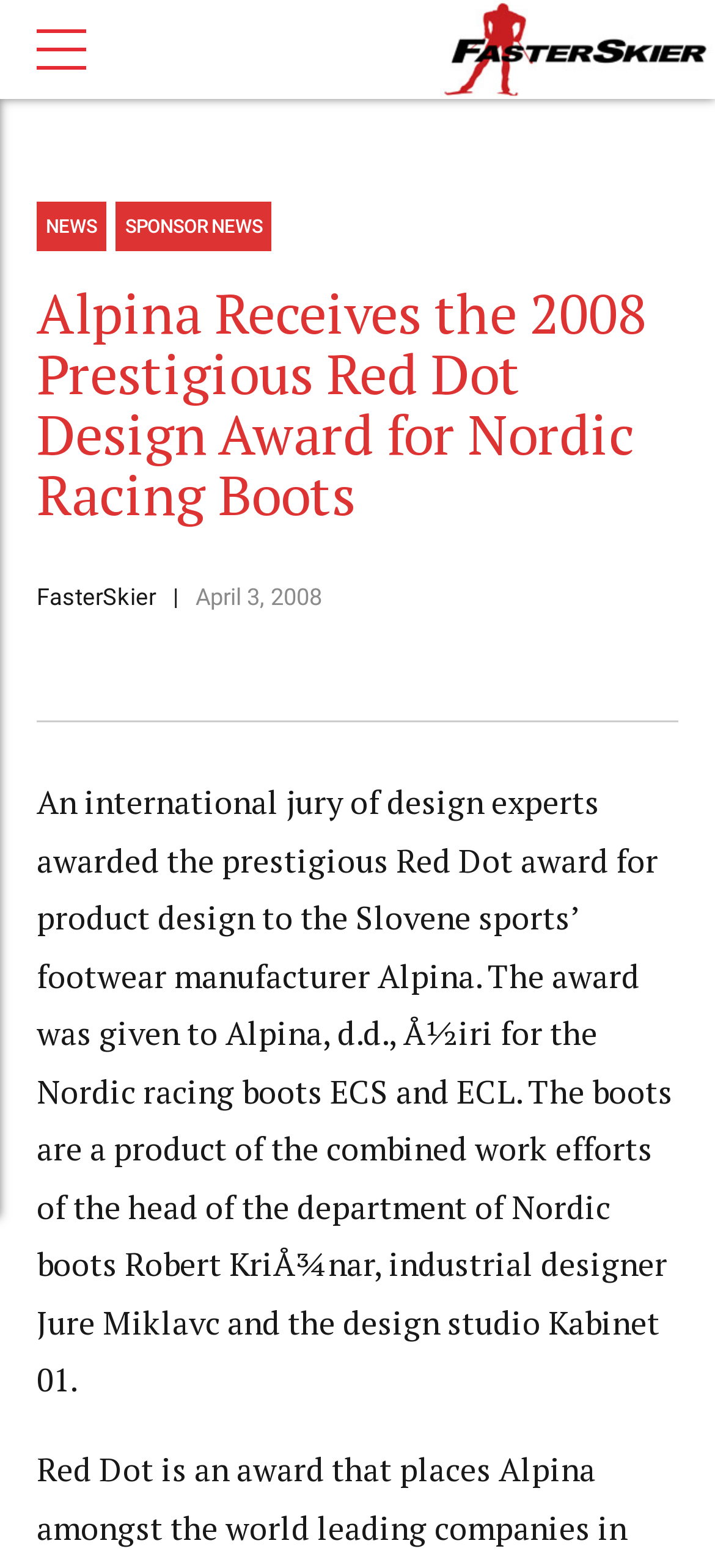Please reply to the following question using a single word or phrase: 
What is the award given to Alpina?

Red Dot award